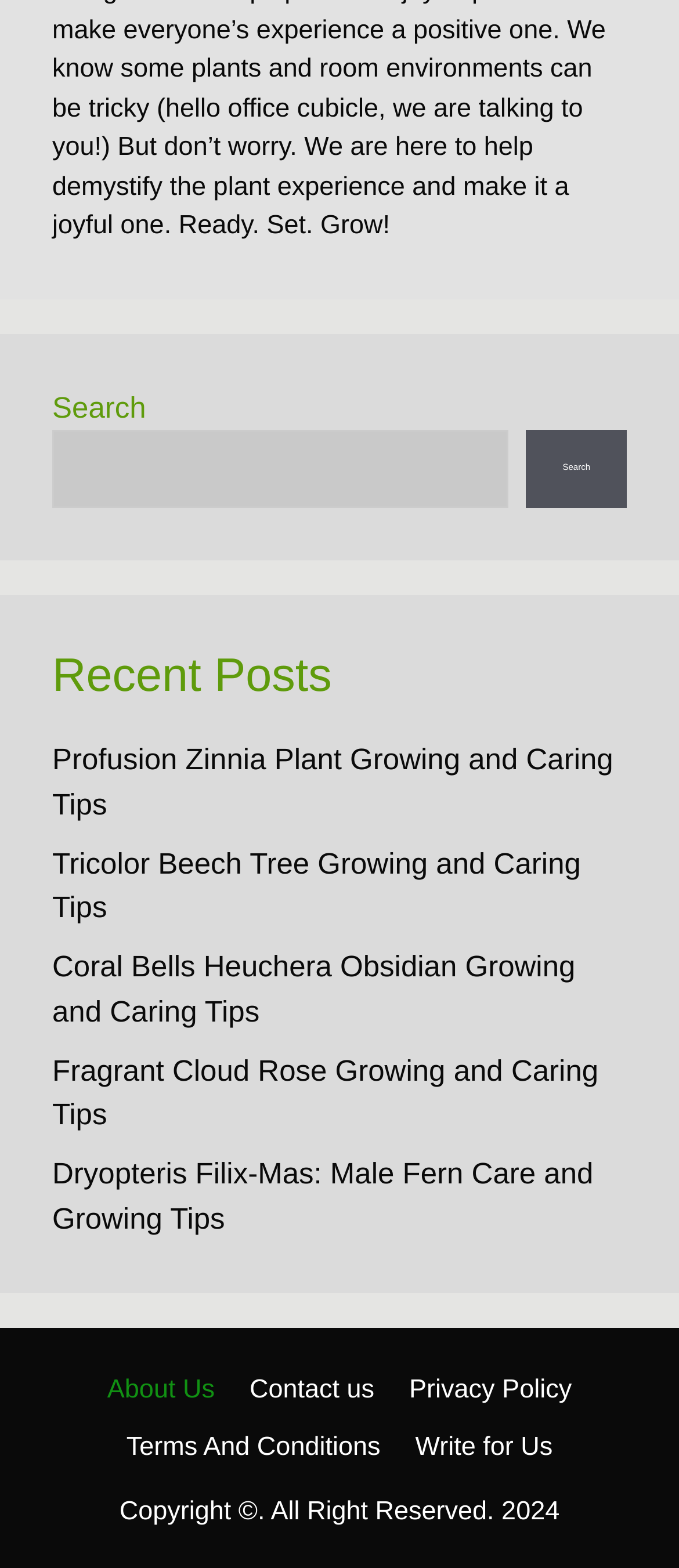How many search elements are there on the webpage?
Please analyze the image and answer the question with as much detail as possible.

I found three search-related elements on the webpage: a 'Search' text, a search box, and a 'Search' button, all located in the top section of the webpage.